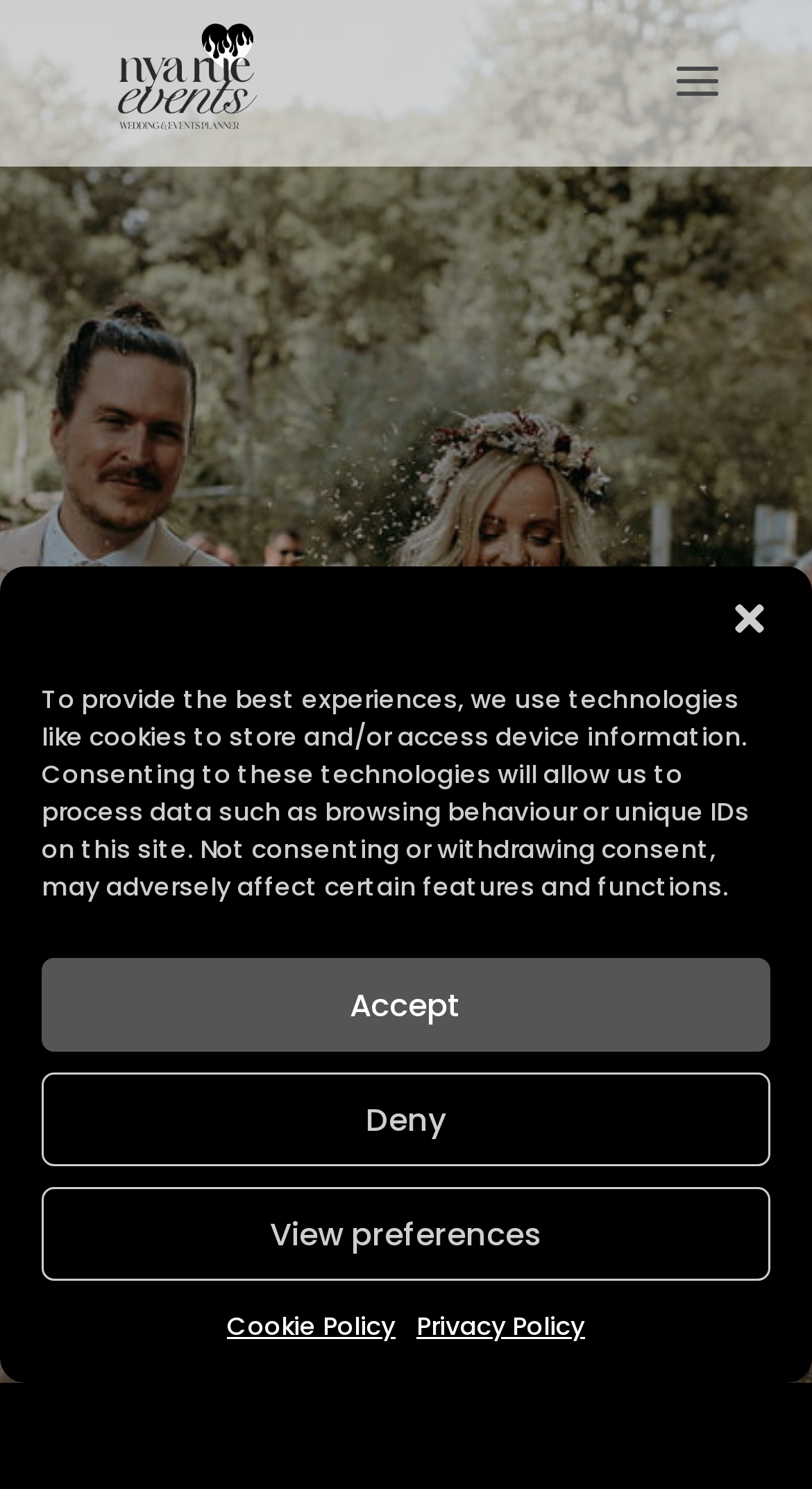Find the UI element described as: "7" and predict its bounding box coordinates. Ensure the coordinates are four float numbers between 0 and 1, [left, top, right, bottom].

[0.5, 0.758, 0.692, 0.79]